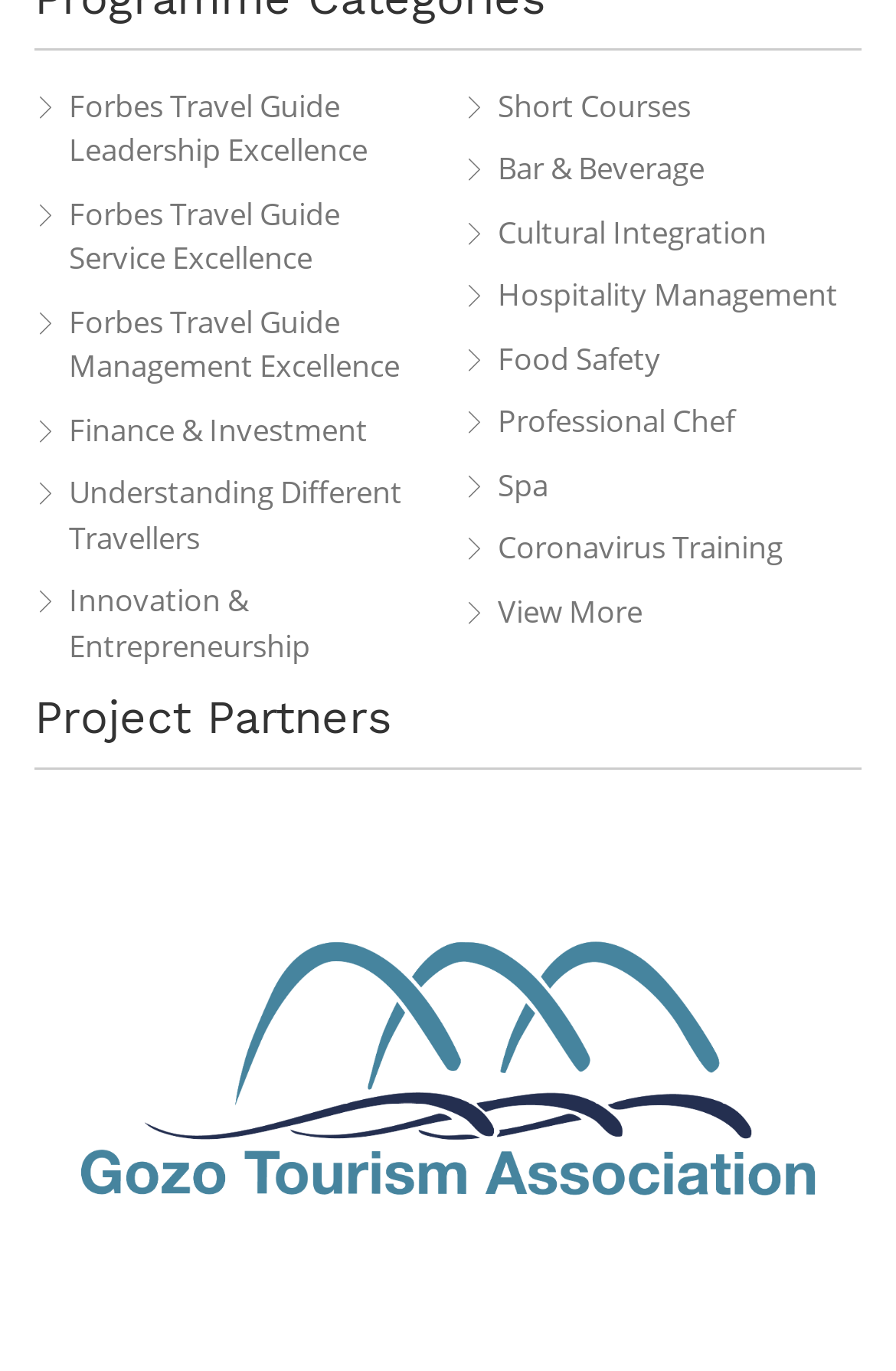Could you determine the bounding box coordinates of the clickable element to complete the instruction: "Click on Forbes Travel Guide Leadership Excellence"? Provide the coordinates as four float numbers between 0 and 1, i.e., [left, top, right, bottom].

[0.038, 0.062, 0.483, 0.127]